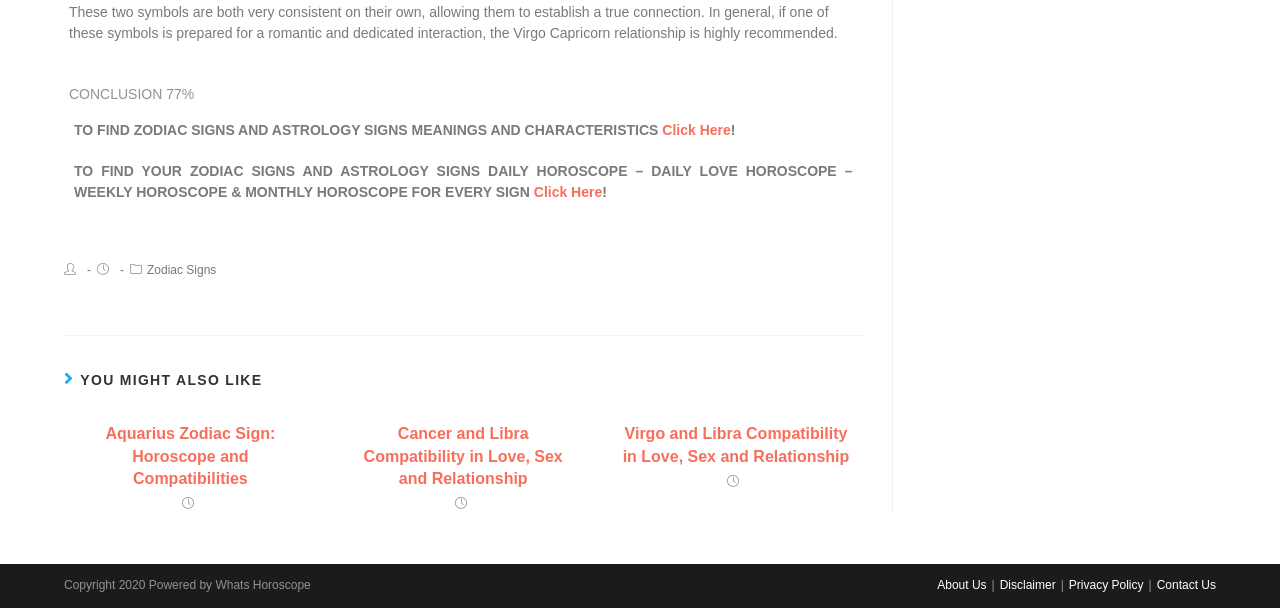Please identify the bounding box coordinates of the clickable region that I should interact with to perform the following instruction: "Visit the Greater Texas Education Foundation website". The coordinates should be expressed as four float numbers between 0 and 1, i.e., [left, top, right, bottom].

None